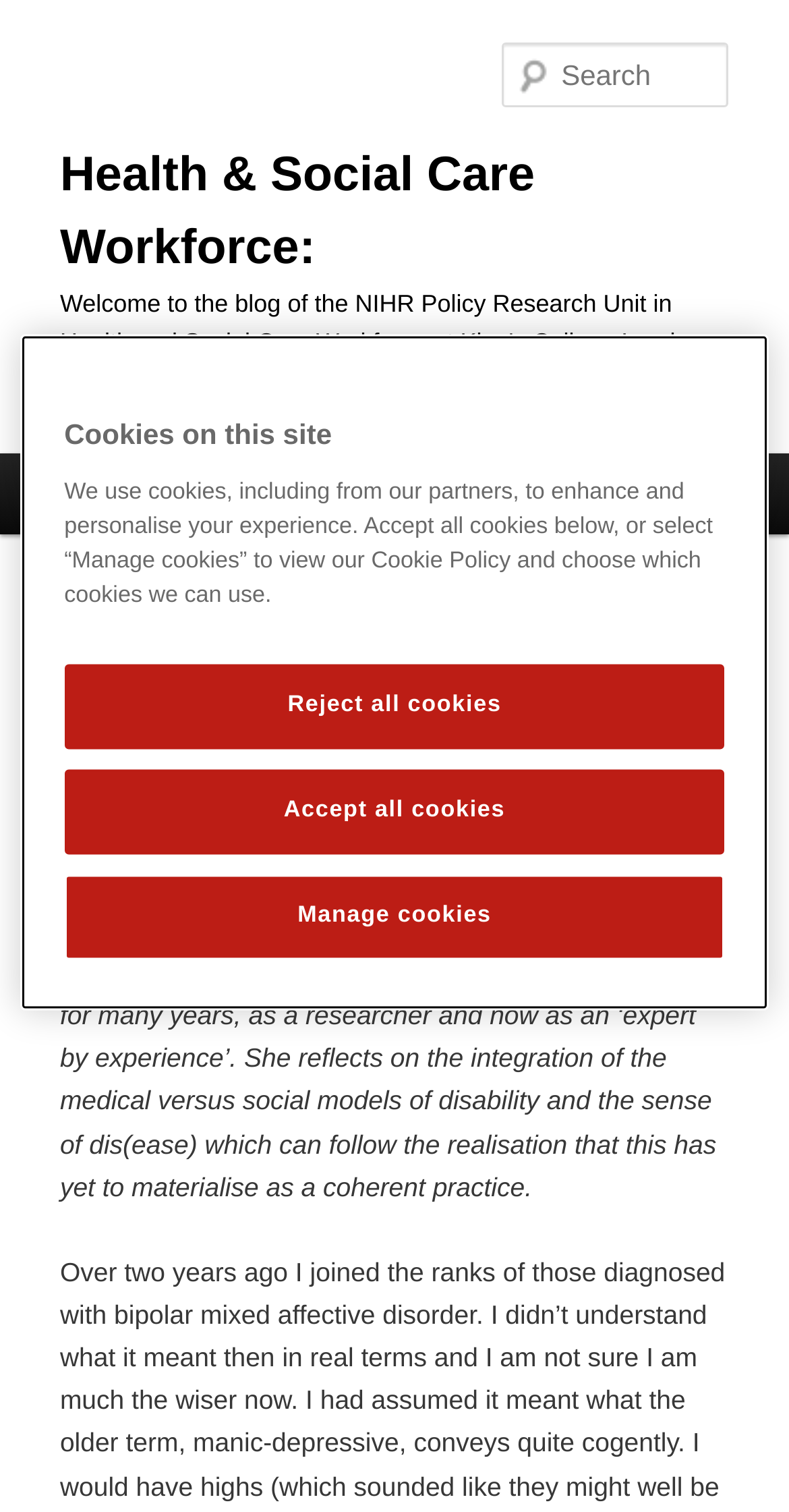Specify the bounding box coordinates for the region that must be clicked to perform the given instruction: "Go to the about page".

[0.051, 0.3, 0.206, 0.353]